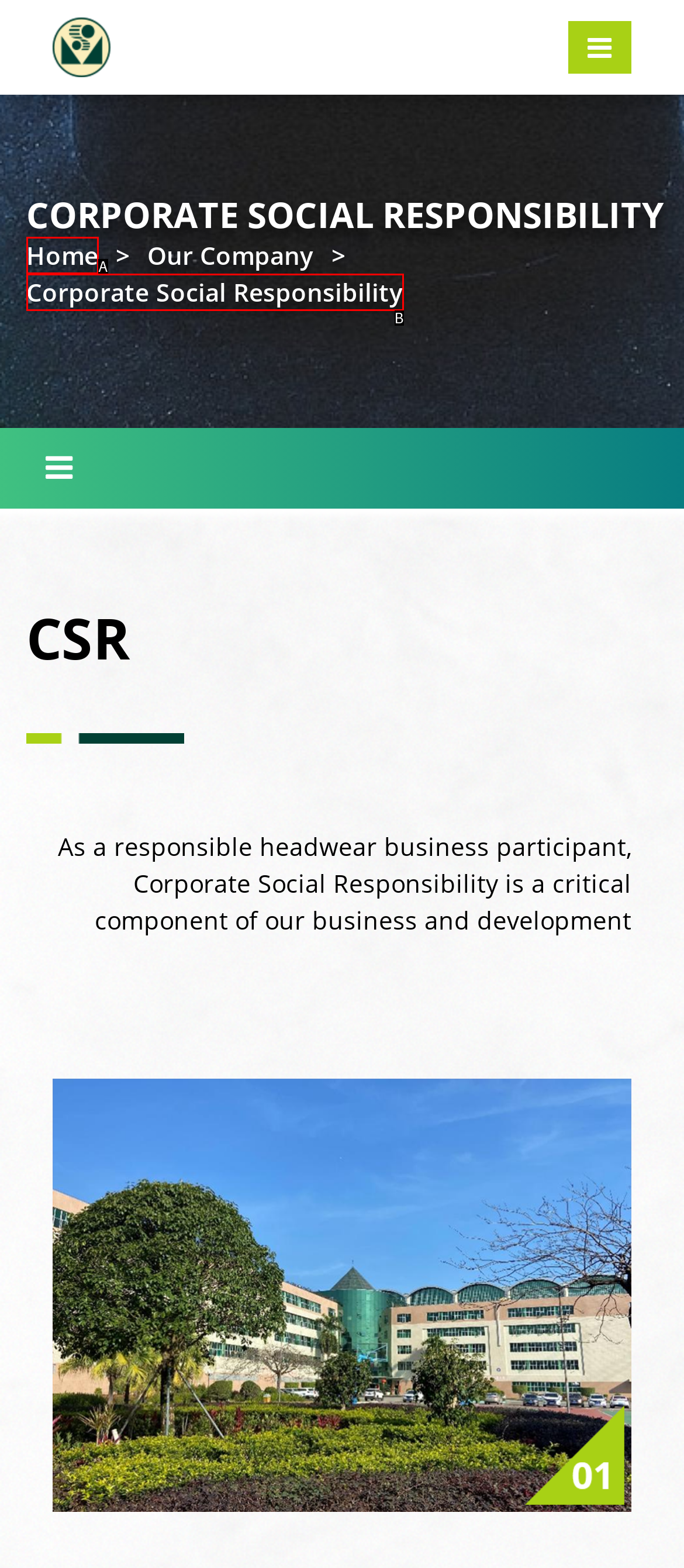Based on the description: Home
Select the letter of the corresponding UI element from the choices provided.

A